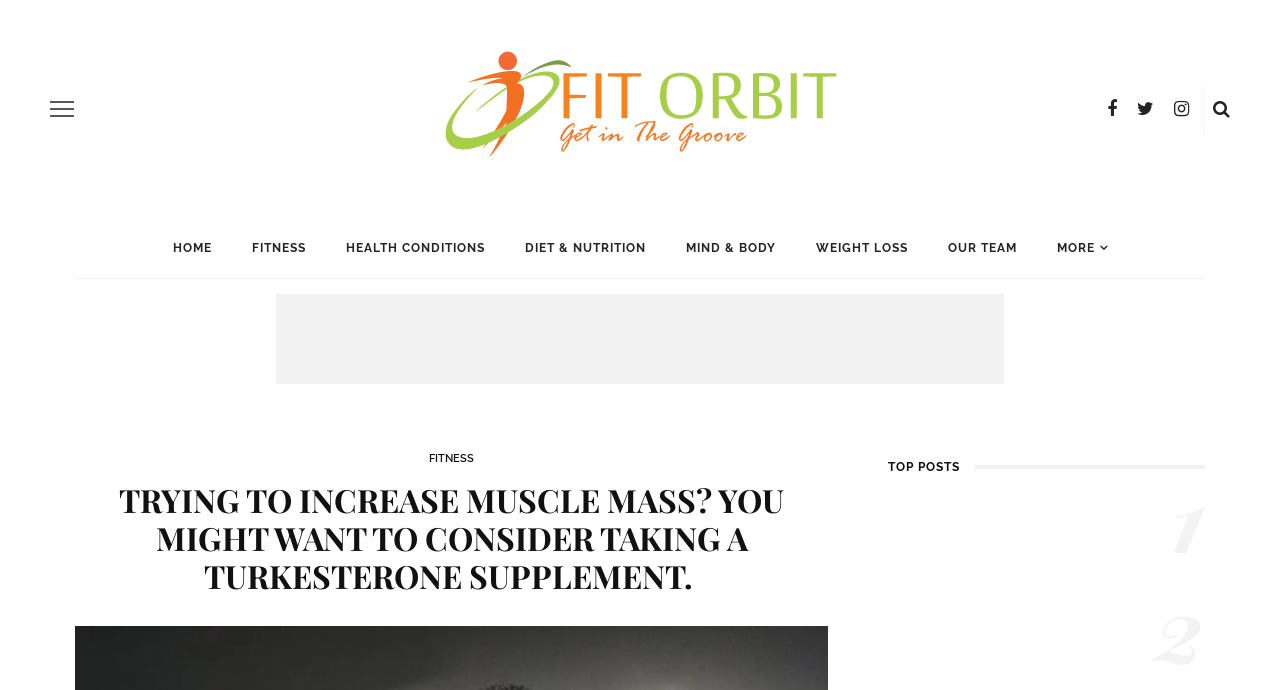Find the bounding box coordinates of the clickable area that will achieve the following instruction: "View the post about Are Broiler Eggs Good For Your Health Or Not".

[0.694, 0.938, 0.776, 0.965]